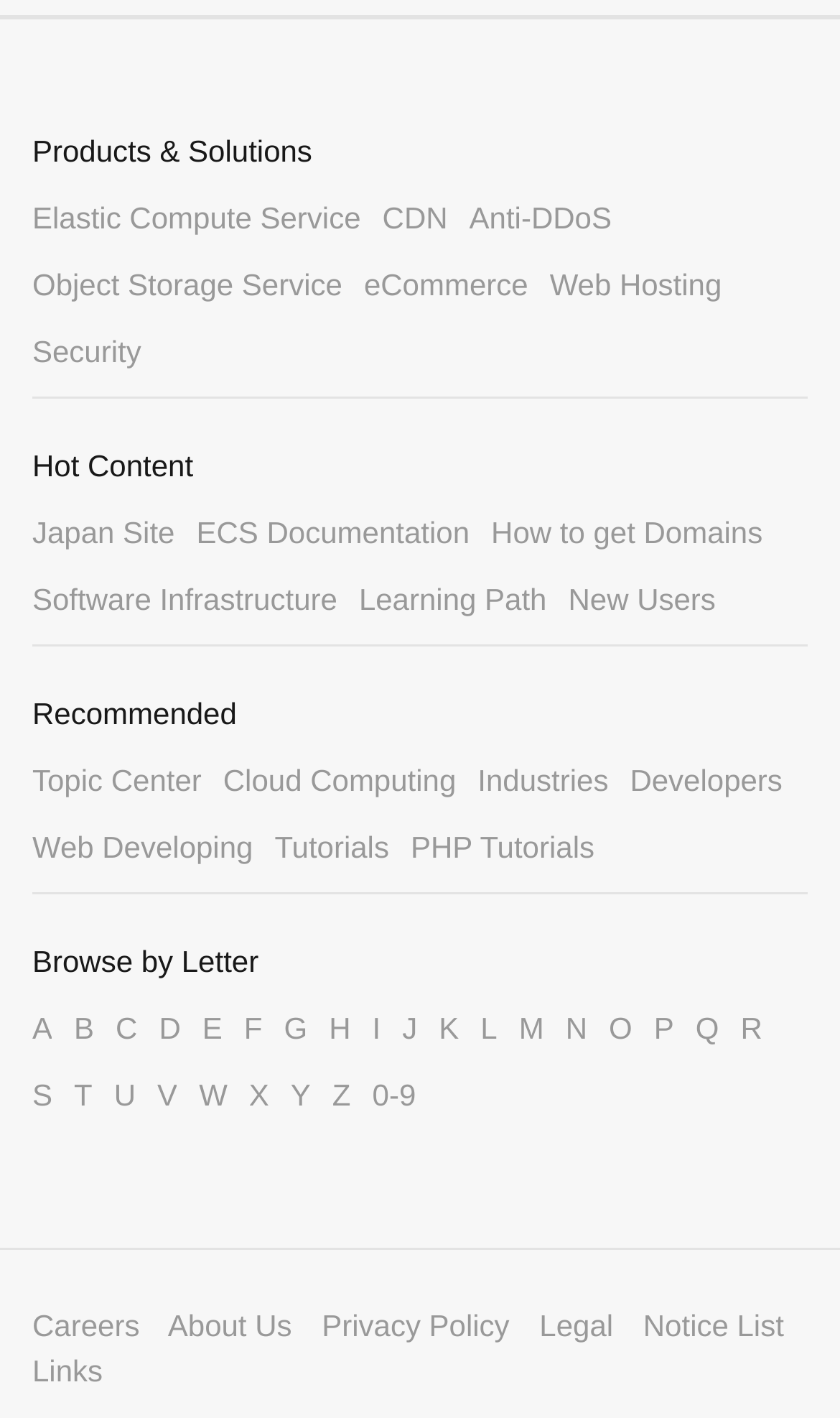Indicate the bounding box coordinates of the clickable region to achieve the following instruction: "View careers opportunities."

[0.038, 0.922, 0.166, 0.946]